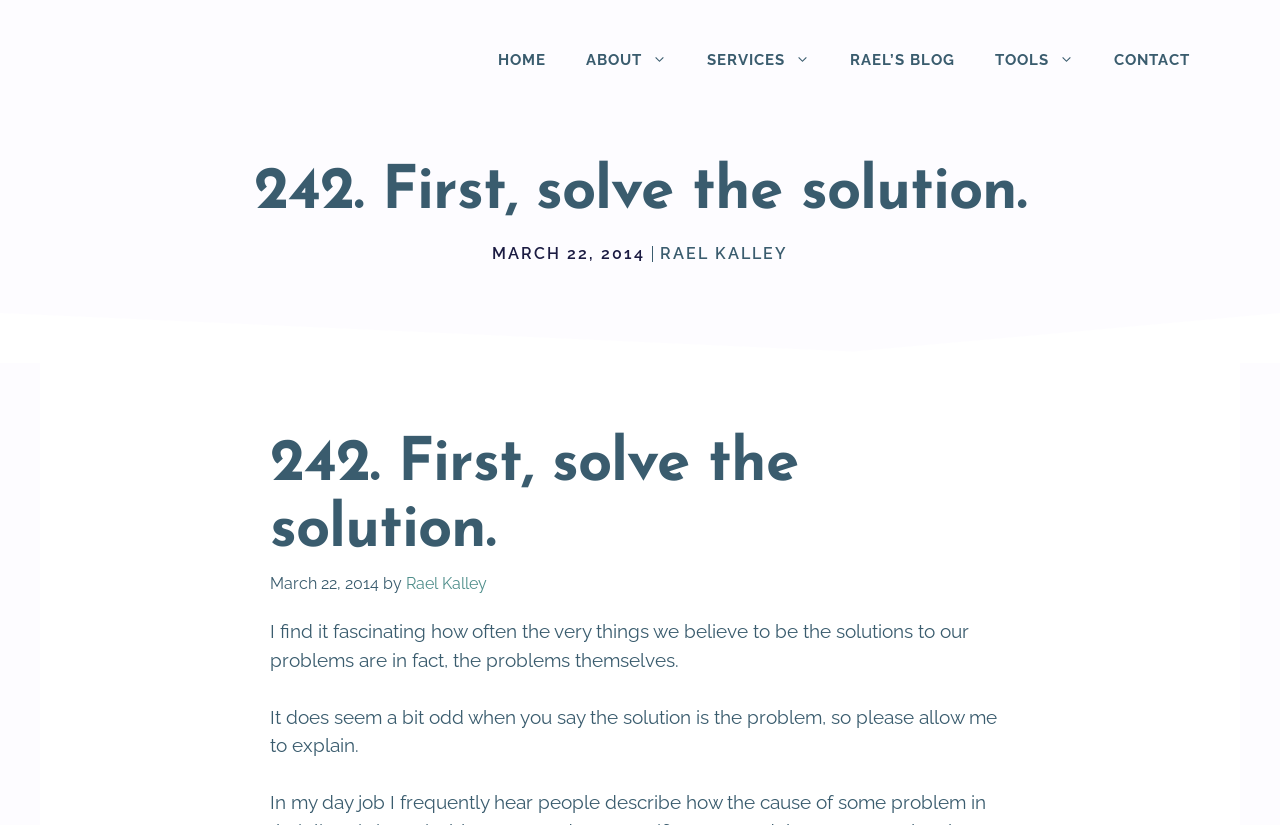Analyze the image and give a detailed response to the question:
What is the title of the article?

The title of the article can be found at the top of the article section, where it says '242. First, solve the solution.'.